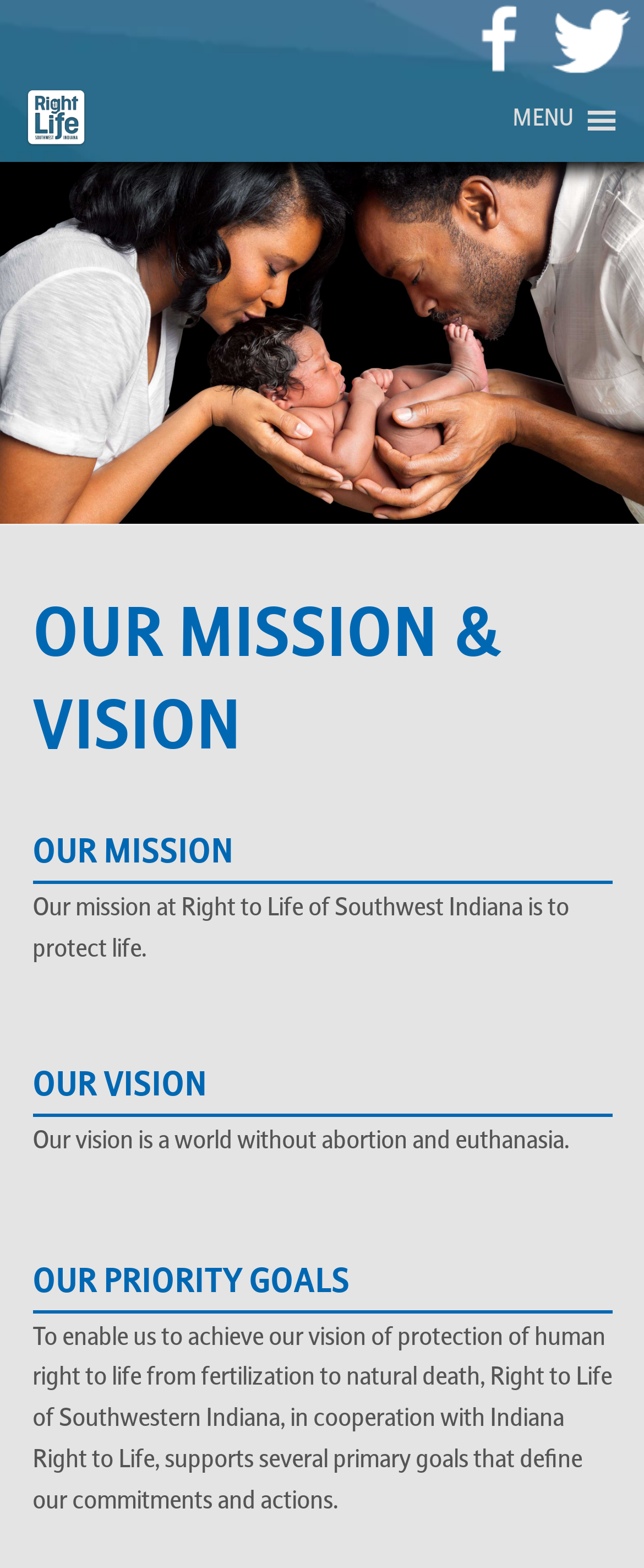Based on the visual content of the image, answer the question thoroughly: What is the organization's vision?

The organization's vision is stated as 'Our vision is a world without abortion and euthanasia.' This is explicitly mentioned in the StaticText element with ID 443.